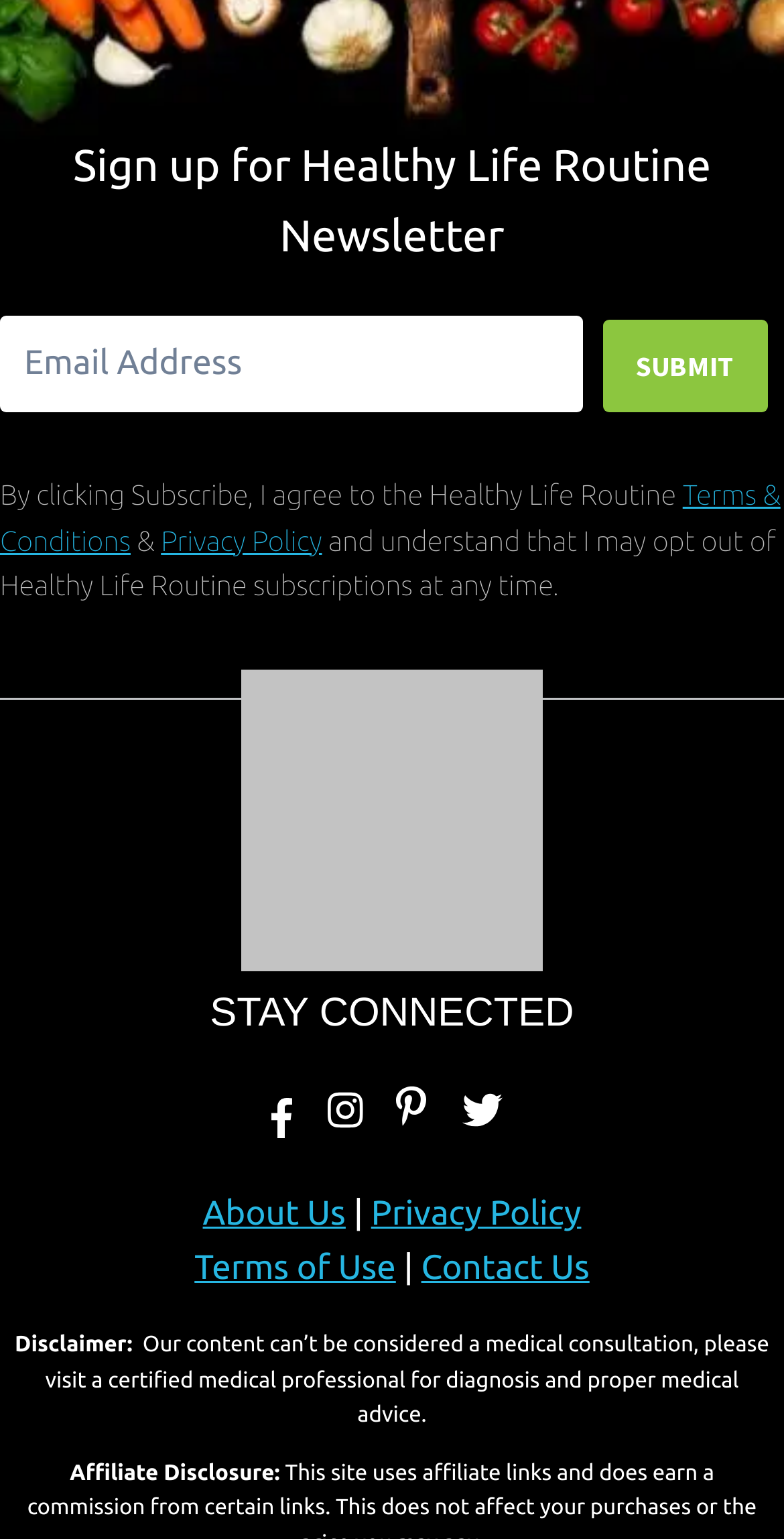Please find the bounding box coordinates of the element's region to be clicked to carry out this instruction: "Subscribe to the newsletter".

[0.769, 0.208, 0.979, 0.268]